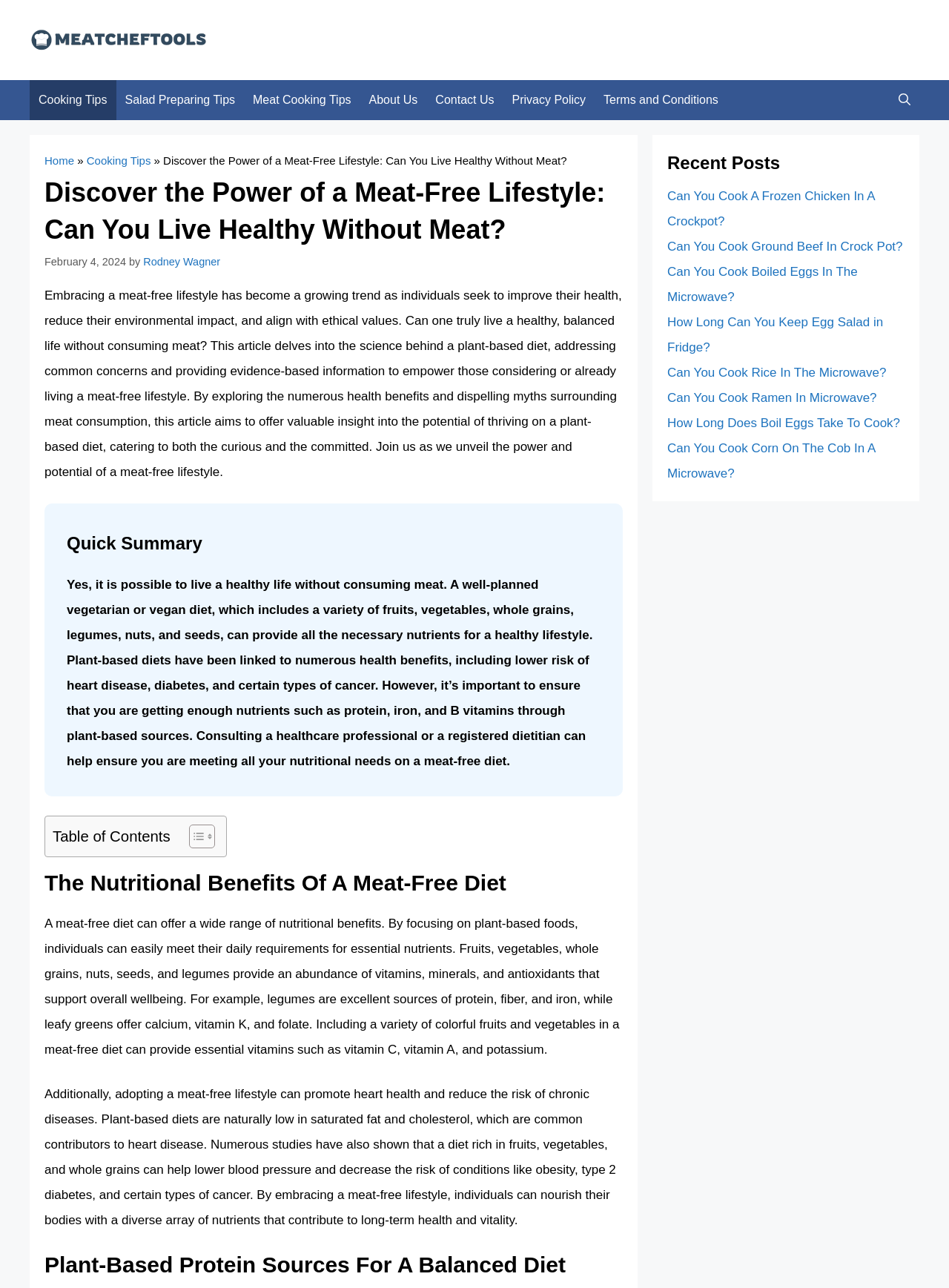Please determine the bounding box coordinates of the area that needs to be clicked to complete this task: 'Read the article by Rodney Wagner'. The coordinates must be four float numbers between 0 and 1, formatted as [left, top, right, bottom].

[0.151, 0.199, 0.232, 0.208]